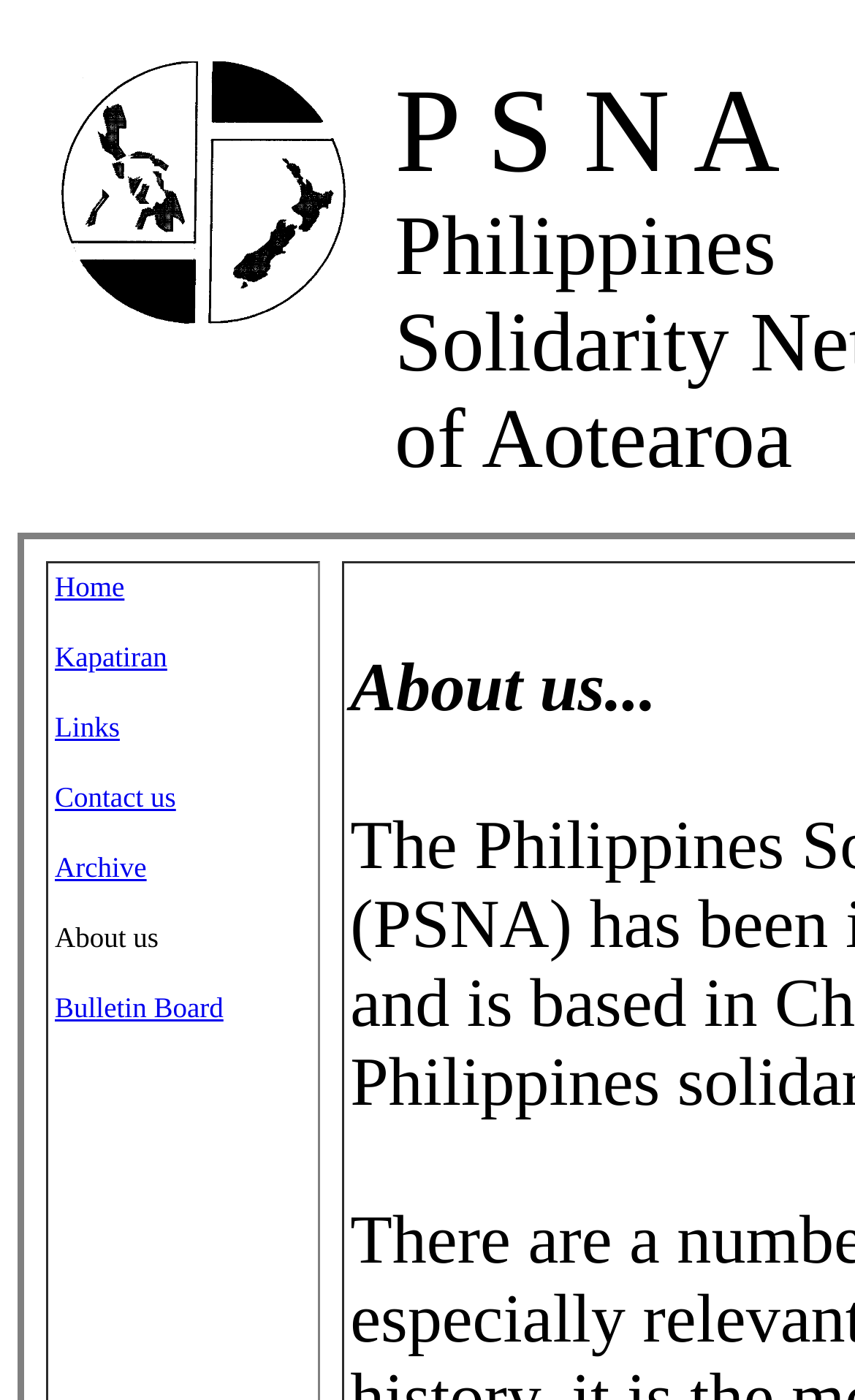Using floating point numbers between 0 and 1, provide the bounding box coordinates in the format (top-left x, top-left y, bottom-right x, bottom-right y). Locate the UI element described here: writemypapers

None